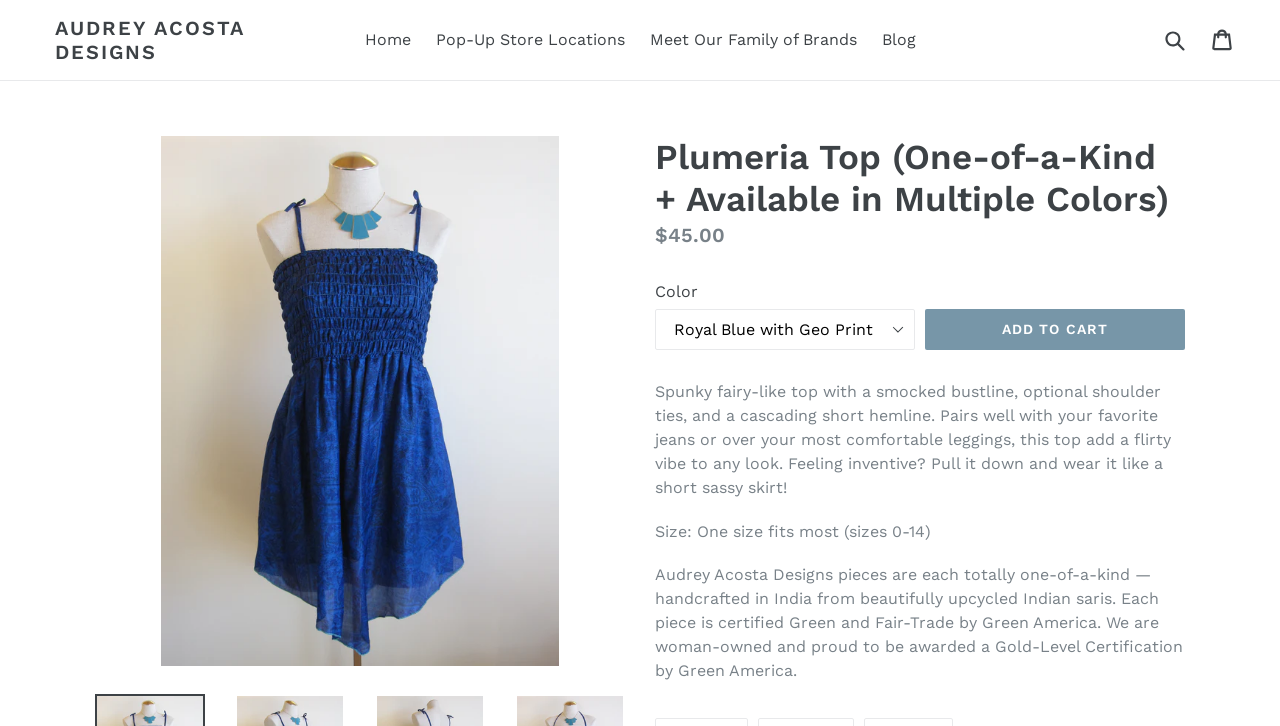Kindly determine the bounding box coordinates for the area that needs to be clicked to execute this instruction: "Add to cart".

[0.723, 0.425, 0.926, 0.482]